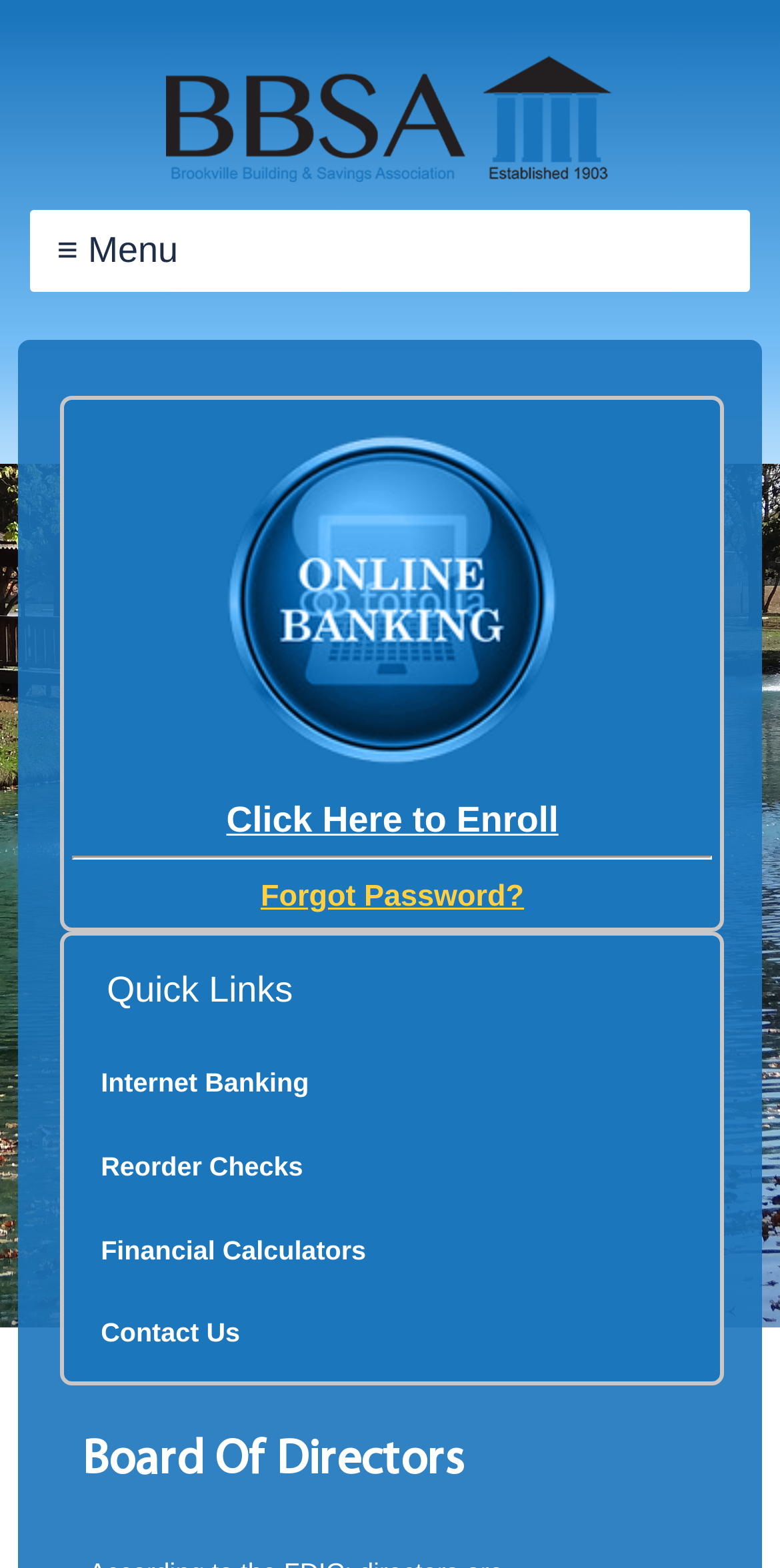What is the first quick link?
Your answer should be a single word or phrase derived from the screenshot.

Internet Banking